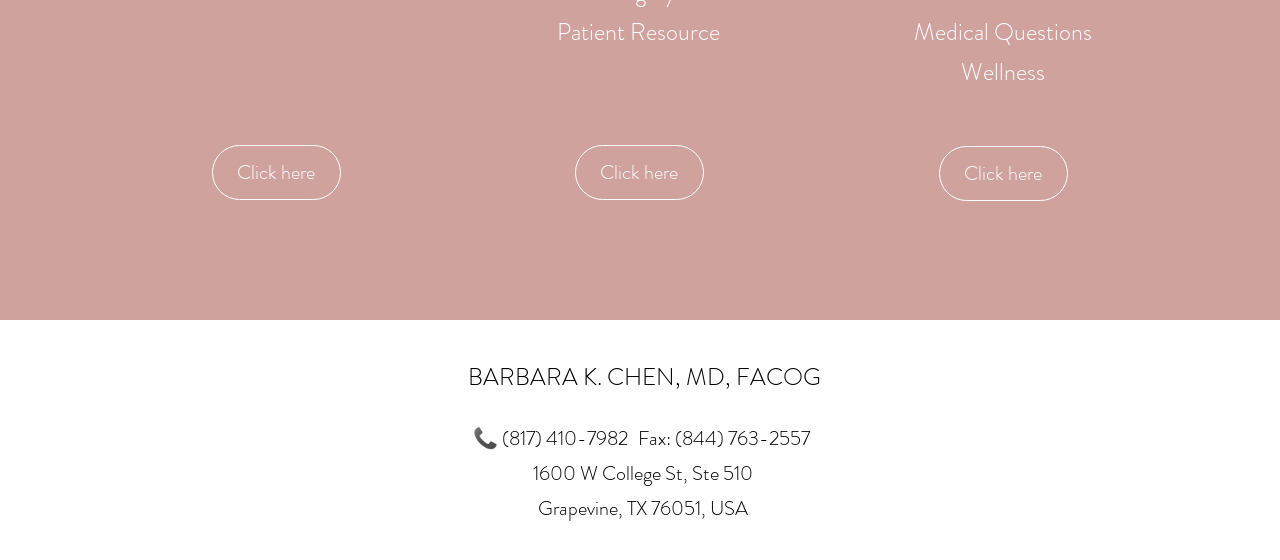What is the doctor's name?
Give a one-word or short phrase answer based on the image.

BARBARA K. CHEN, MD, FACOG